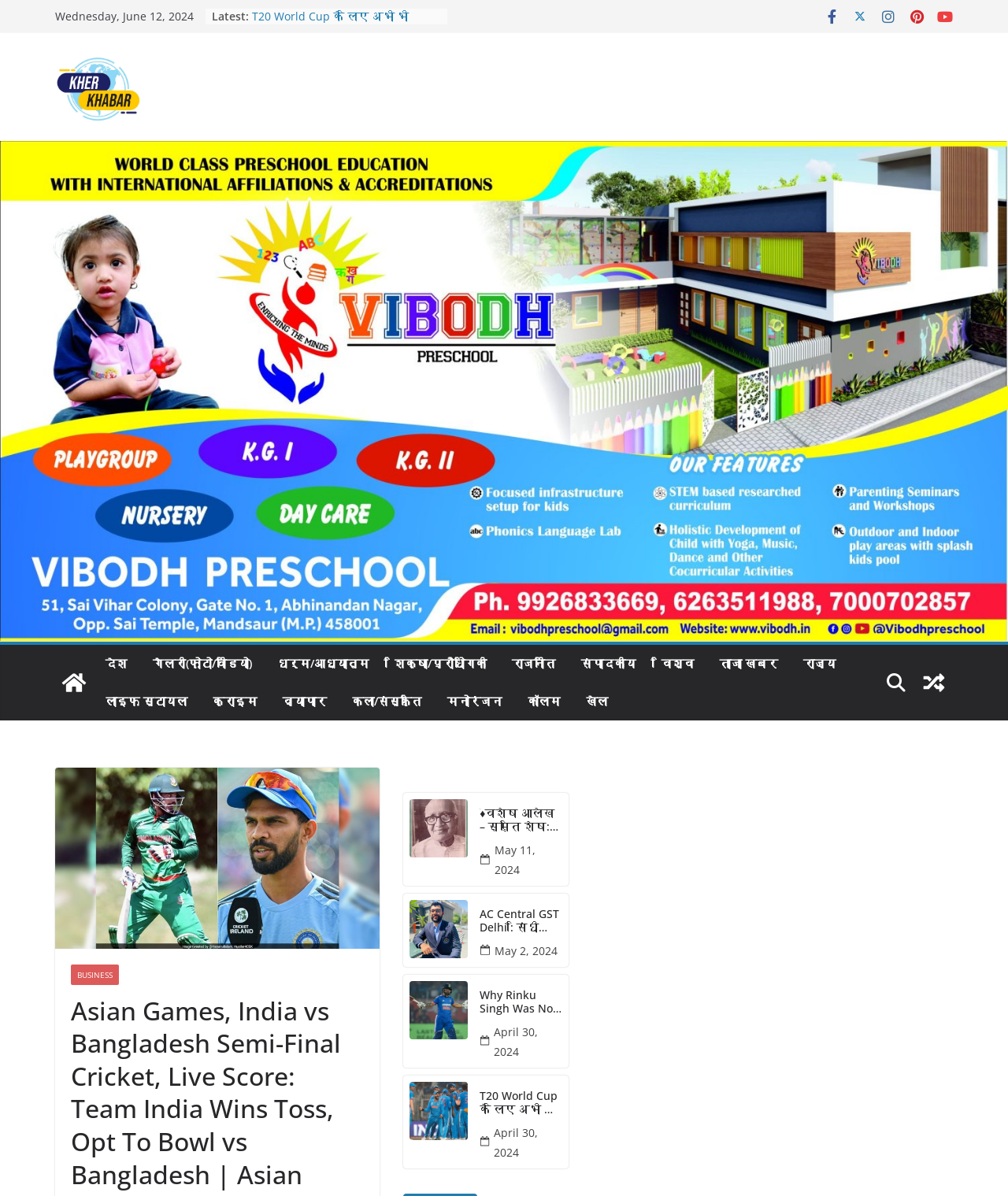Use one word or a short phrase to answer the question provided: 
What is the current date?

Wednesday, June 12, 2024